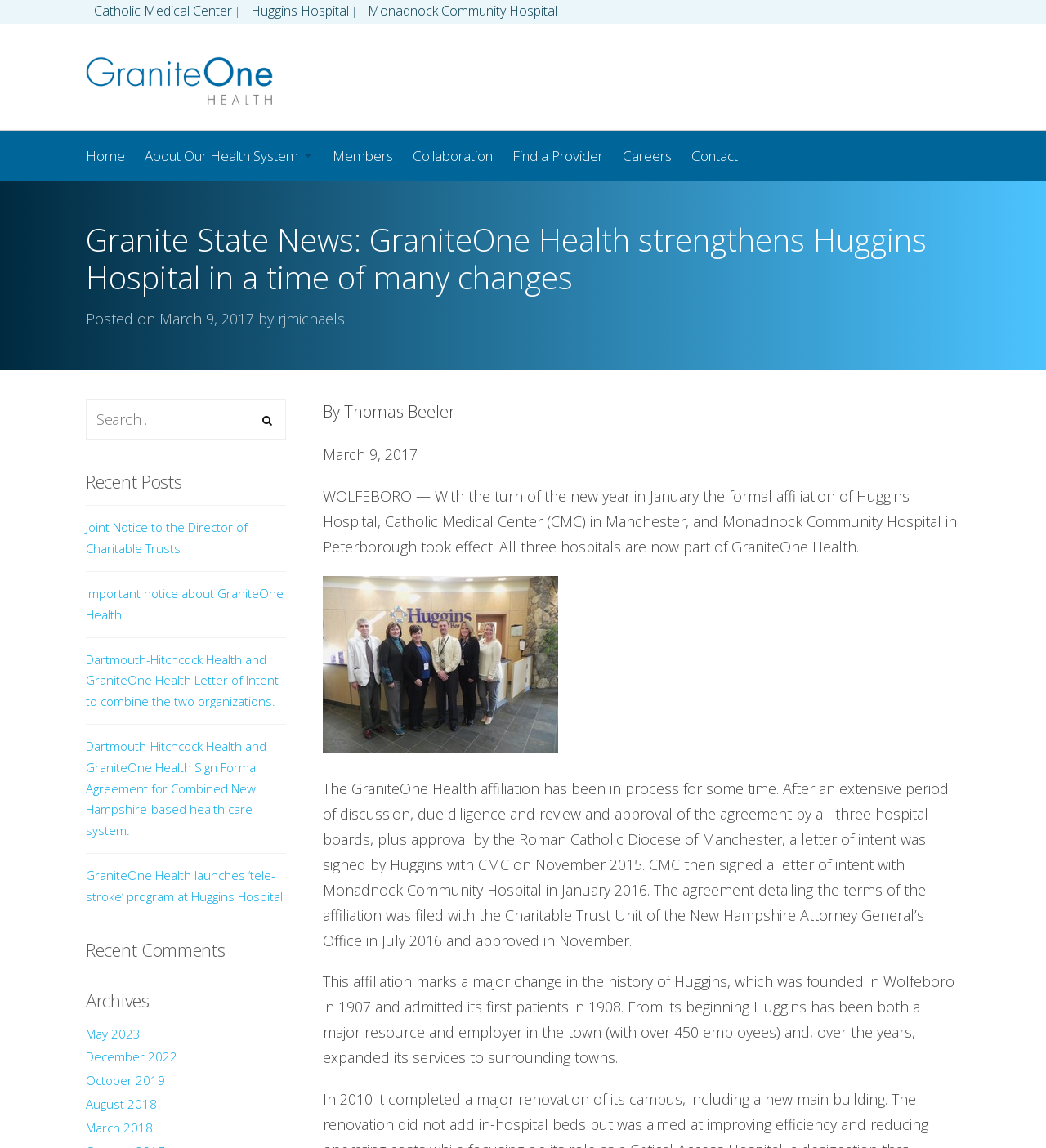Provide the bounding box coordinates for the UI element that is described by this text: "Important notice about GraniteOne Health". The coordinates should be in the form of four float numbers between 0 and 1: [left, top, right, bottom].

[0.082, 0.508, 0.273, 0.545]